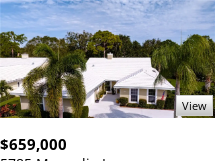What type of trees surround the property?
Look at the image and answer the question using a single word or phrase.

Palm trees